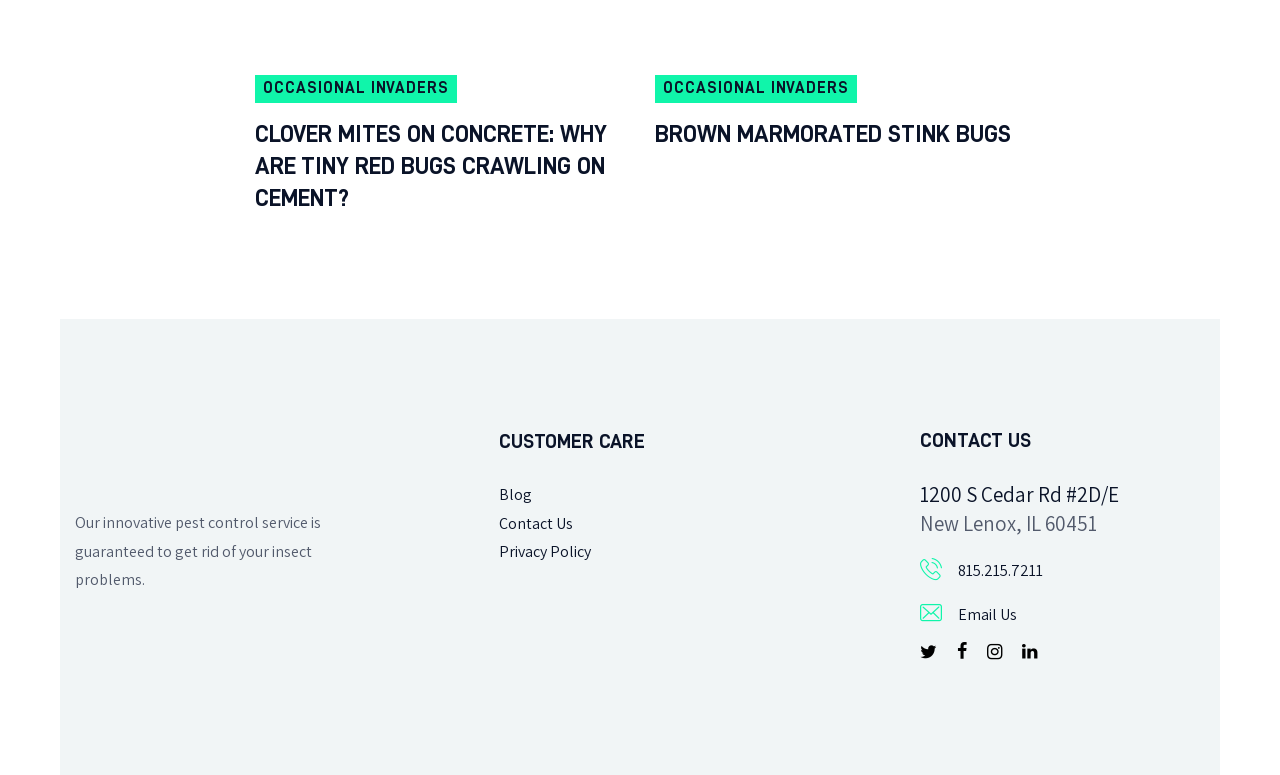Please determine the bounding box coordinates of the clickable area required to carry out the following instruction: "Visit the blog page". The coordinates must be four float numbers between 0 and 1, represented as [left, top, right, bottom].

[0.39, 0.626, 0.416, 0.655]